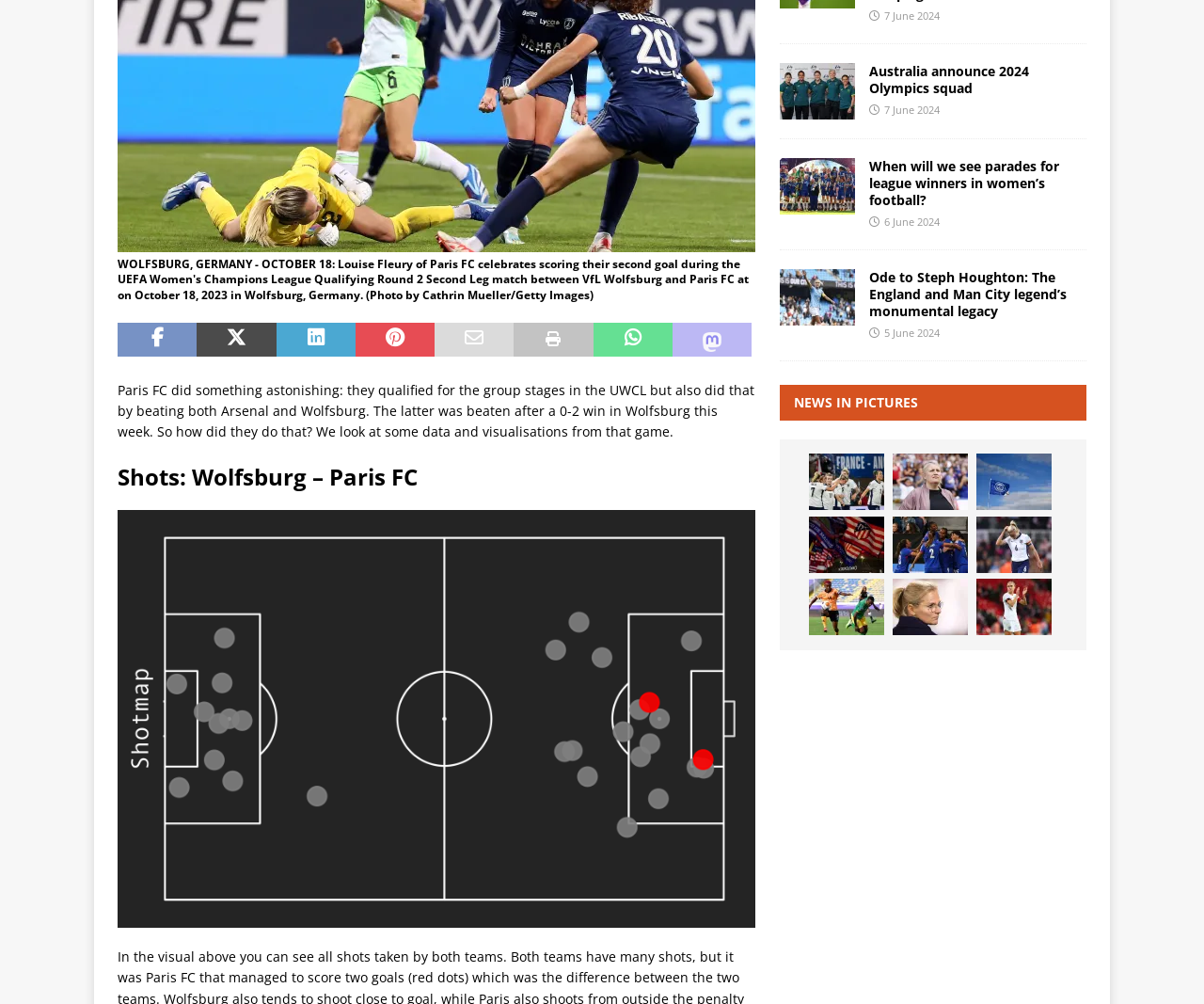Using the description: "Australia announce 2024 Olympics squad", identify the bounding box of the corresponding UI element in the screenshot.

[0.722, 0.062, 0.855, 0.096]